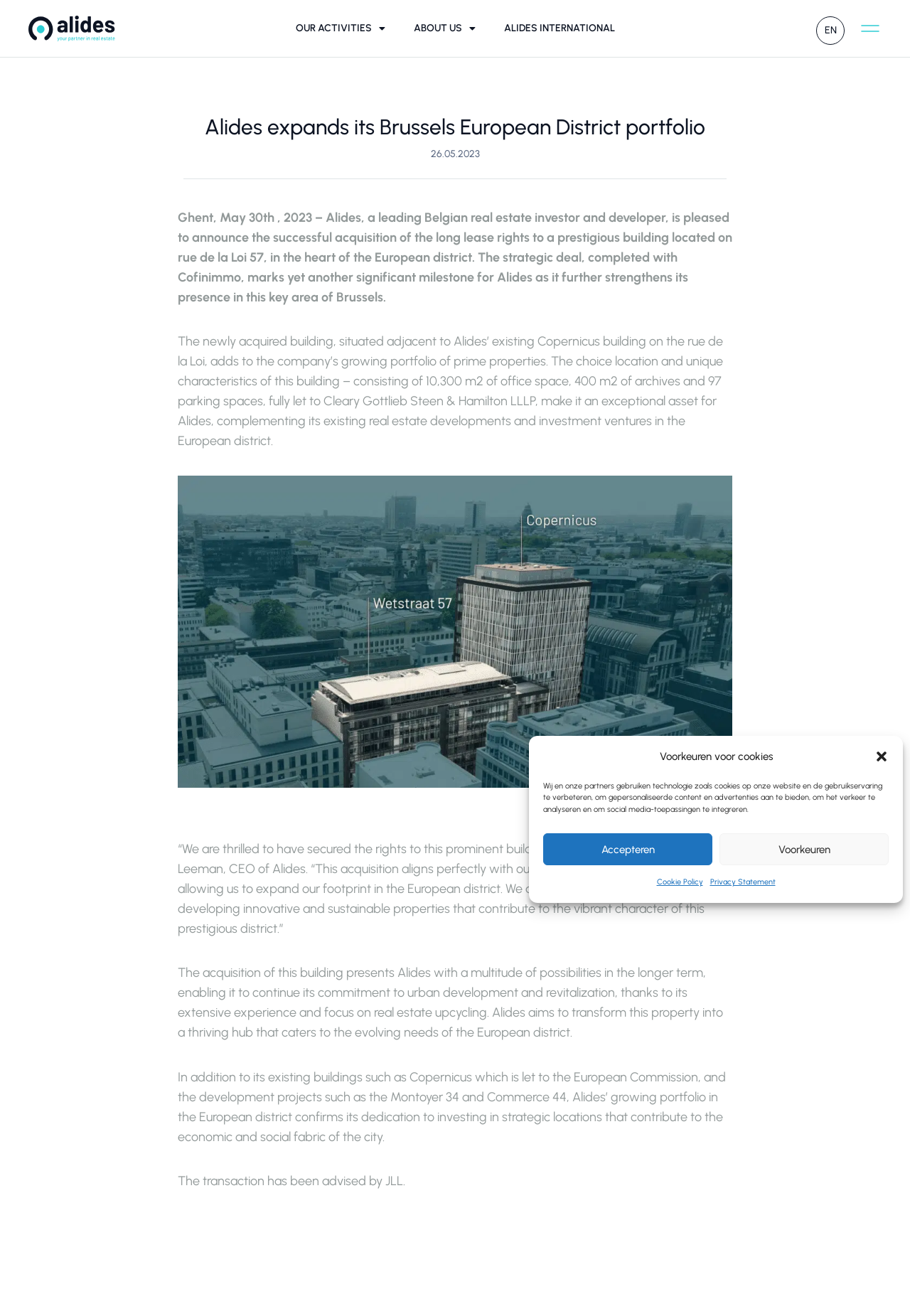Who advised Alides on the transaction?
Using the image, elaborate on the answer with as much detail as possible.

According to the webpage content, the transaction was advised by JLL, which suggests that JLL played a role in facilitating the deal.